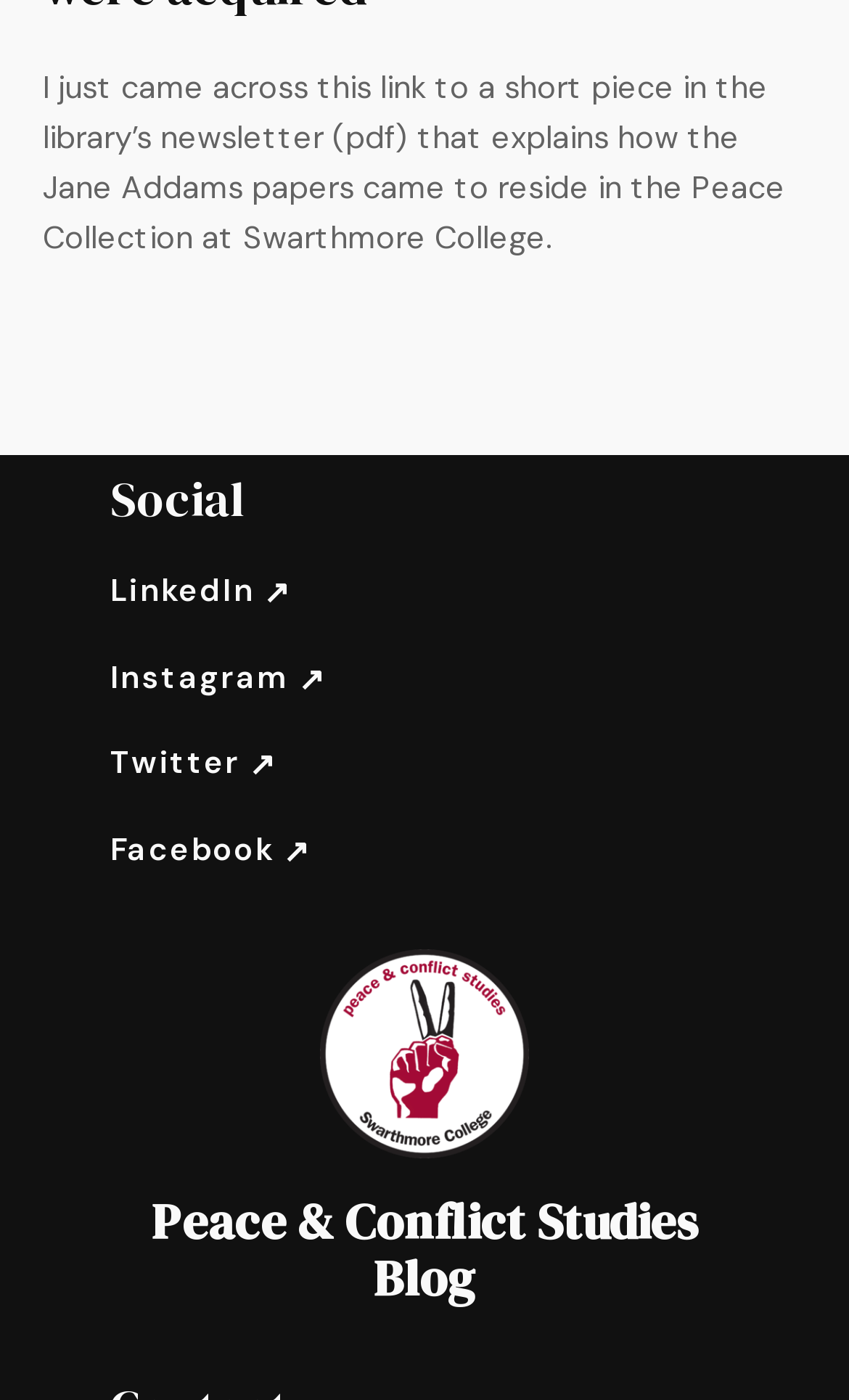Locate the UI element described as follows: "LinkedIn". Return the bounding box coordinates as four float numbers between 0 and 1 in the order [left, top, right, bottom].

[0.13, 0.404, 0.343, 0.441]